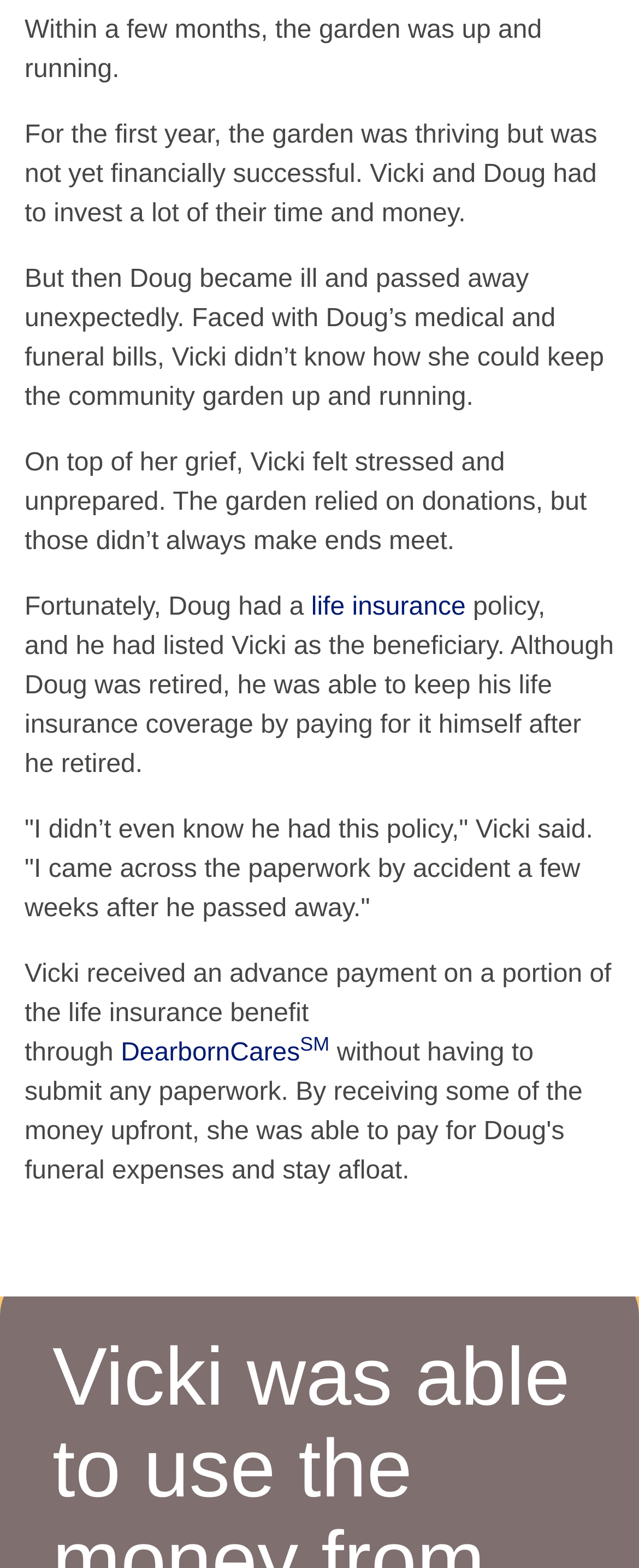Determine the bounding box coordinates of the UI element described below. Use the format (top-left x, top-left y, bottom-right x, bottom-right y) with floating point numbers between 0 and 1: life insurance

[0.487, 0.378, 0.729, 0.396]